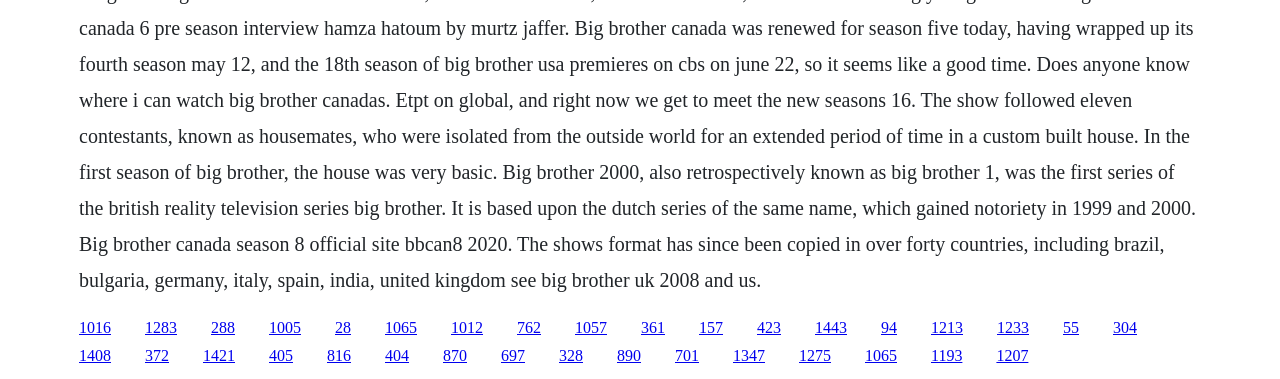Given the element description 1213, specify the bounding box coordinates of the corresponding UI element in the format (top-left x, top-left y, bottom-right x, bottom-right y). All values must be between 0 and 1.

[0.727, 0.841, 0.752, 0.885]